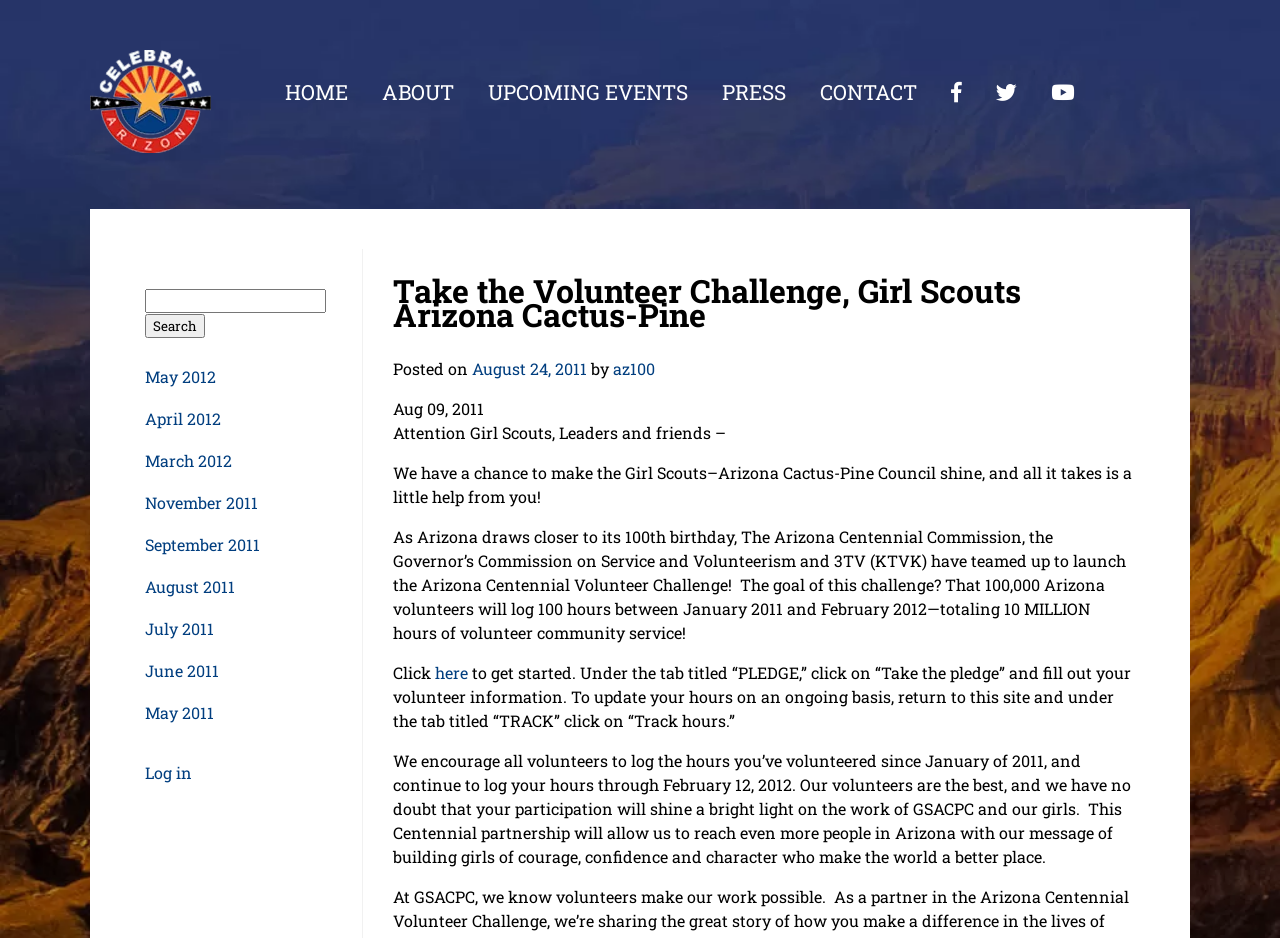Identify the bounding box of the UI component described as: "November 2011".

[0.113, 0.525, 0.202, 0.547]